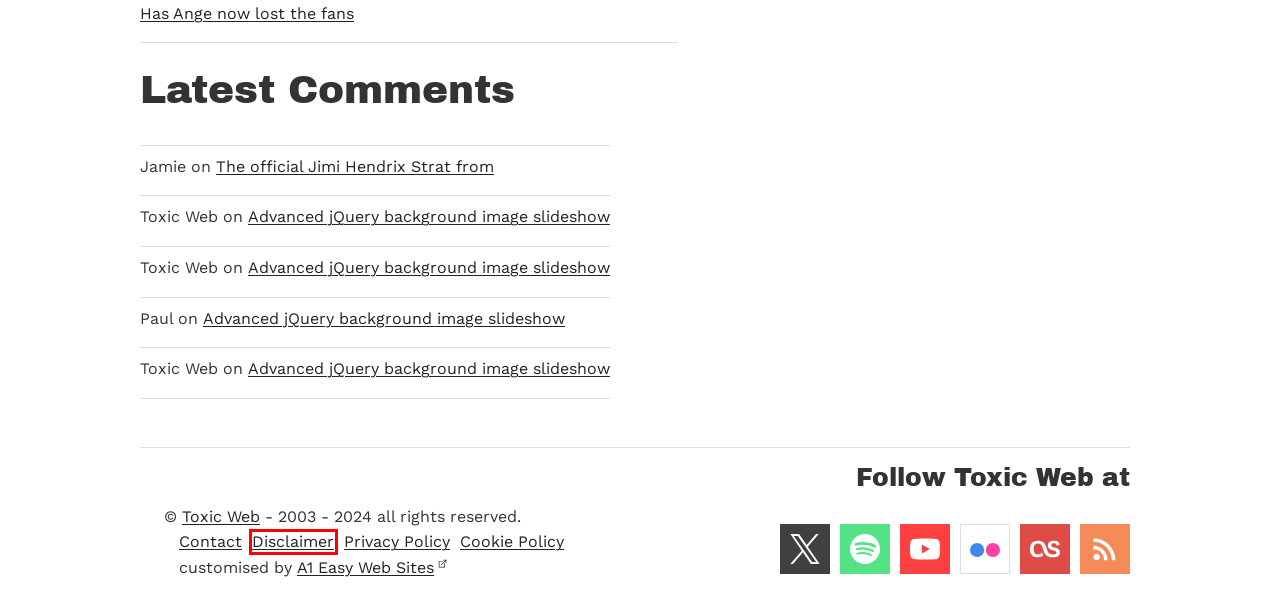You are provided with a screenshot of a webpage that includes a red rectangle bounding box. Please choose the most appropriate webpage description that matches the new webpage after clicking the element within the red bounding box. Here are the candidates:
A. Toxic Web … Has Ange now lost the fans
B. Toxic Web … Contact
C. Toxic Web … The official Jimi Hendrix Strat from
D. Comments on: ‘Arry’s not bovvered
E. Toxic Web … Disclaimer
F. Toxic Web … Privacy Policy
G. Toxic Web … Advanced jQuery background image slideshow
H. Toxic Web … UEFA Cup

E